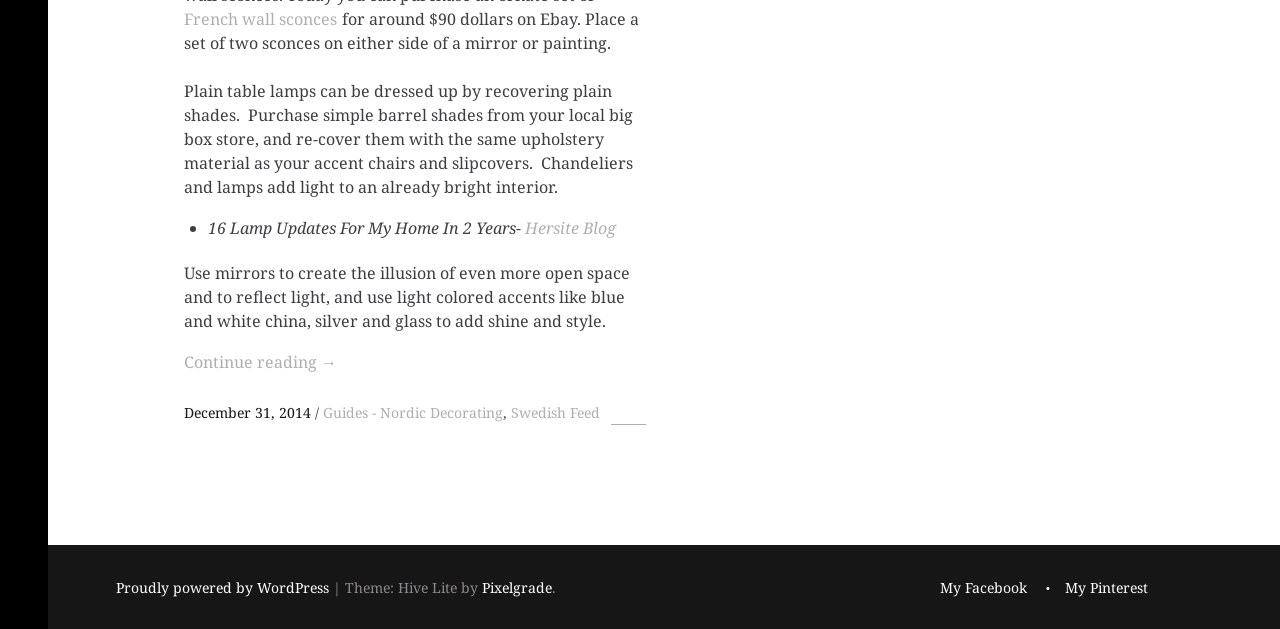Pinpoint the bounding box coordinates of the element you need to click to execute the following instruction: "Check the date 'December 31, 2014'". The bounding box should be represented by four float numbers between 0 and 1, in the format [left, top, right, bottom].

[0.144, 0.64, 0.243, 0.67]